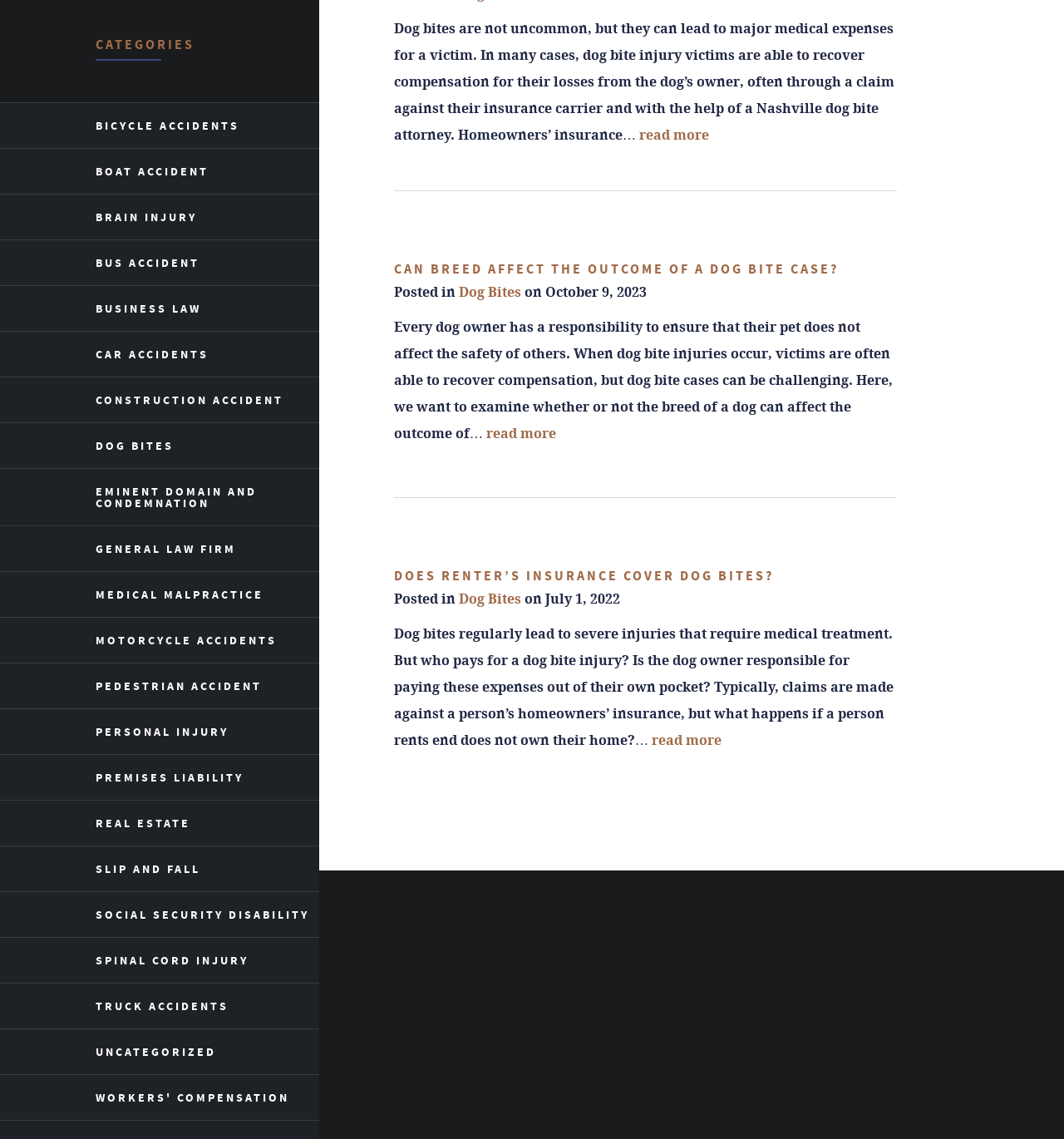Please locate the bounding box coordinates of the element's region that needs to be clicked to follow the instruction: "Read more about renter's insurance and dog bites". The bounding box coordinates should be provided as four float numbers between 0 and 1, i.e., [left, top, right, bottom].

[0.612, 0.643, 0.678, 0.657]